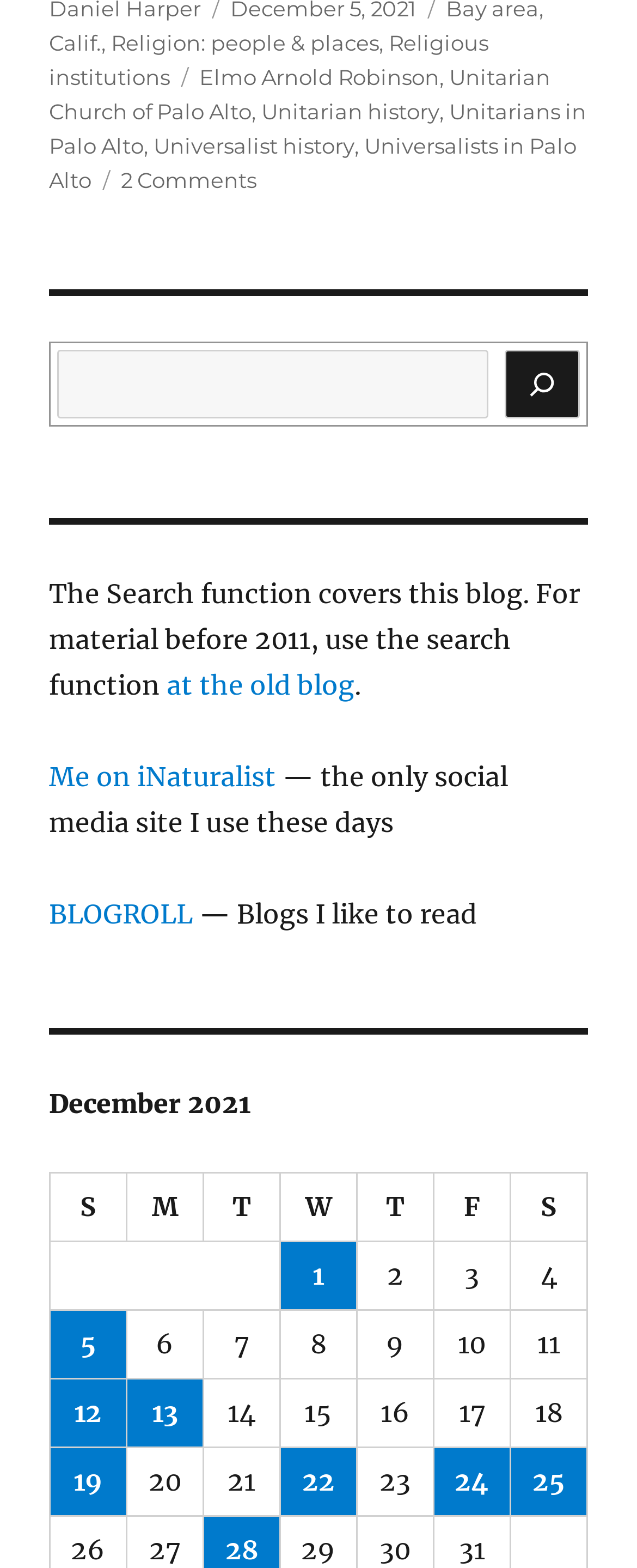How many posts are published on December 1, 2021?
Use the image to answer the question with a single word or phrase.

2